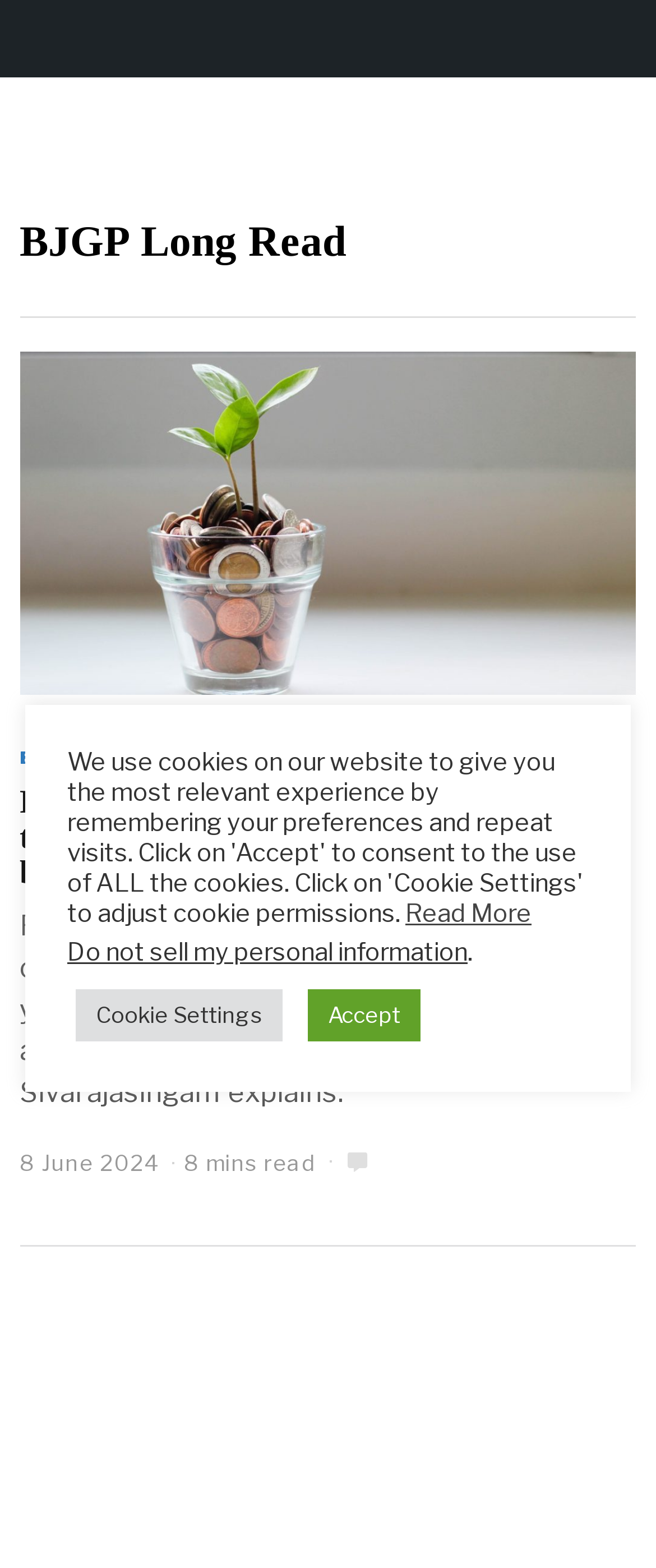Give a detailed account of the webpage's layout and content.

The webpage is about an article titled "Reducing medicine wastage – working together to support our NHS, our well-being and our planet" from BJGP Long Read. At the top, there is a heading with a link to BJGP Long Read. Below it, there is a large article section that takes up most of the page. 

Inside the article section, there is a figure with a link, which is likely an image related to the article. Above the figure, there is a link to BJGP LONG READ, followed by a slash and a link to OPINION. 

The article title is a heading that spans almost the entire width of the page. Below the title, there is a brief summary of the article, which explains that reducing medicine wastage requires a concerted effort and yields returns in terms of finance, well-being, and the environment. 

Further down, there is a time stamp indicating that the article was published on 8 June 2024, and a note that the article takes 8 minutes to read. Next to these, there is a link with an icon. 

At the bottom of the article section, there is a link to "Read More". Below the article section, there are some links and buttons related to cookie settings and personal information.